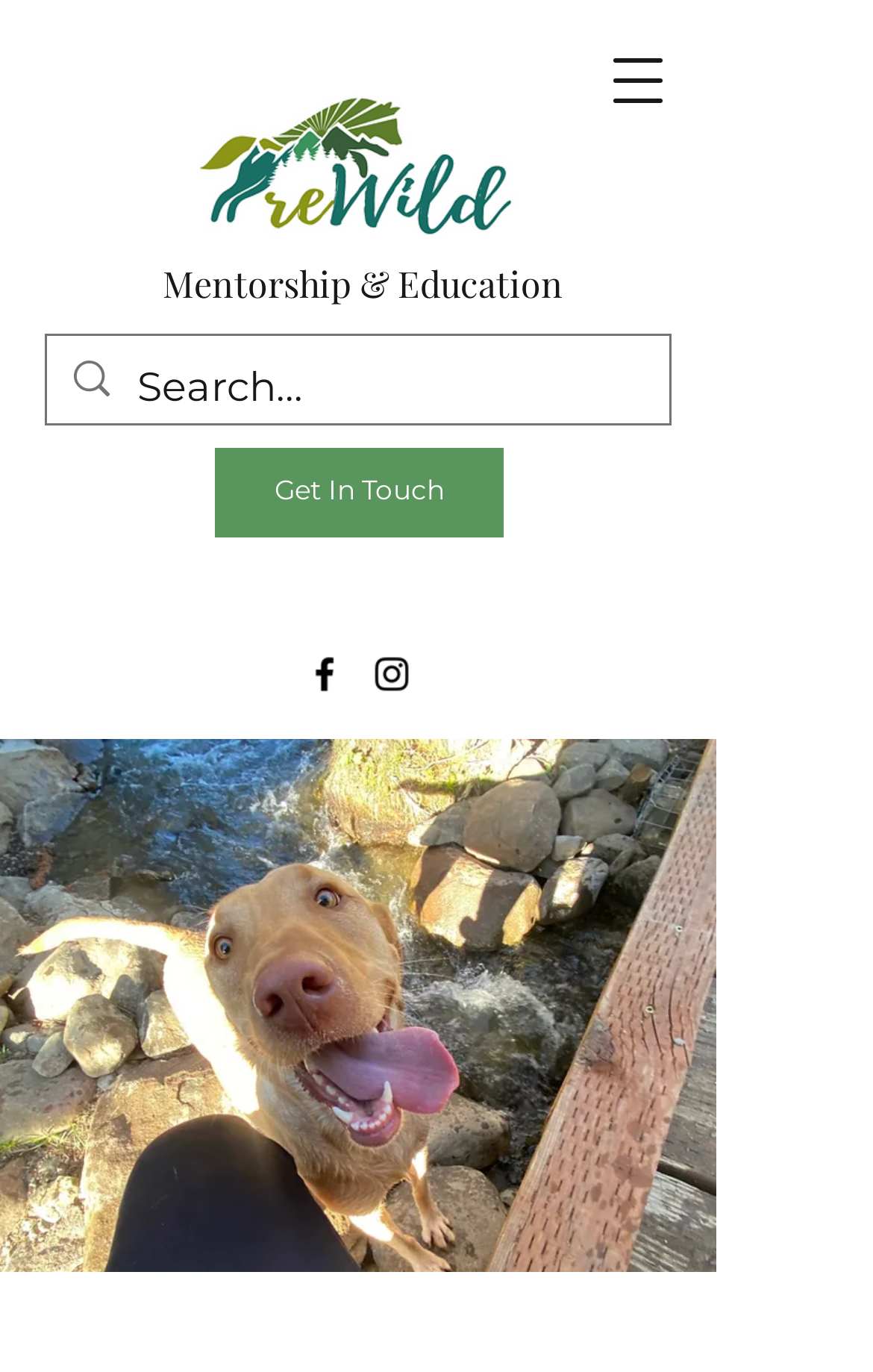How many images are there on the webpage?
Based on the visual content, answer with a single word or a brief phrase.

4